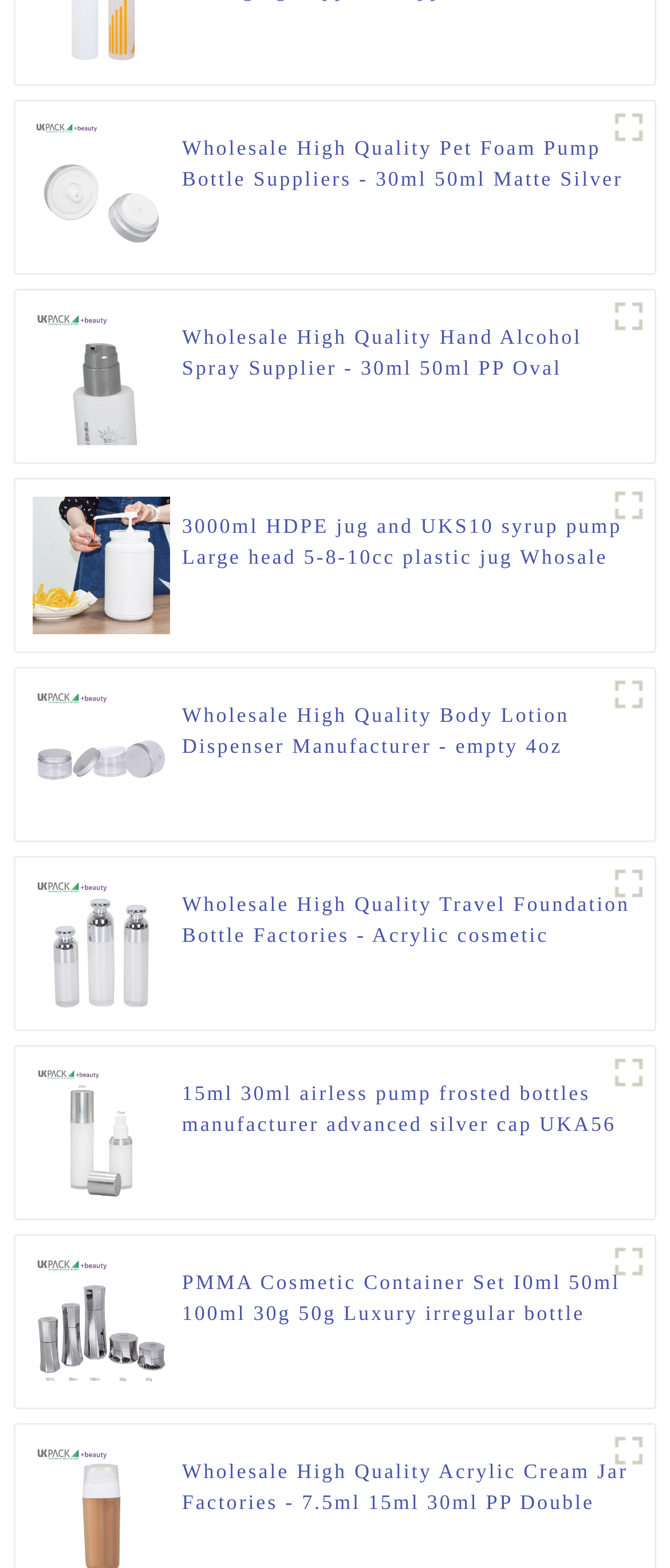Kindly respond to the following question with a single word or a brief phrase: 
What is the capacity of the Wholesale High Quality Body Lotion Dispenser?

4oz